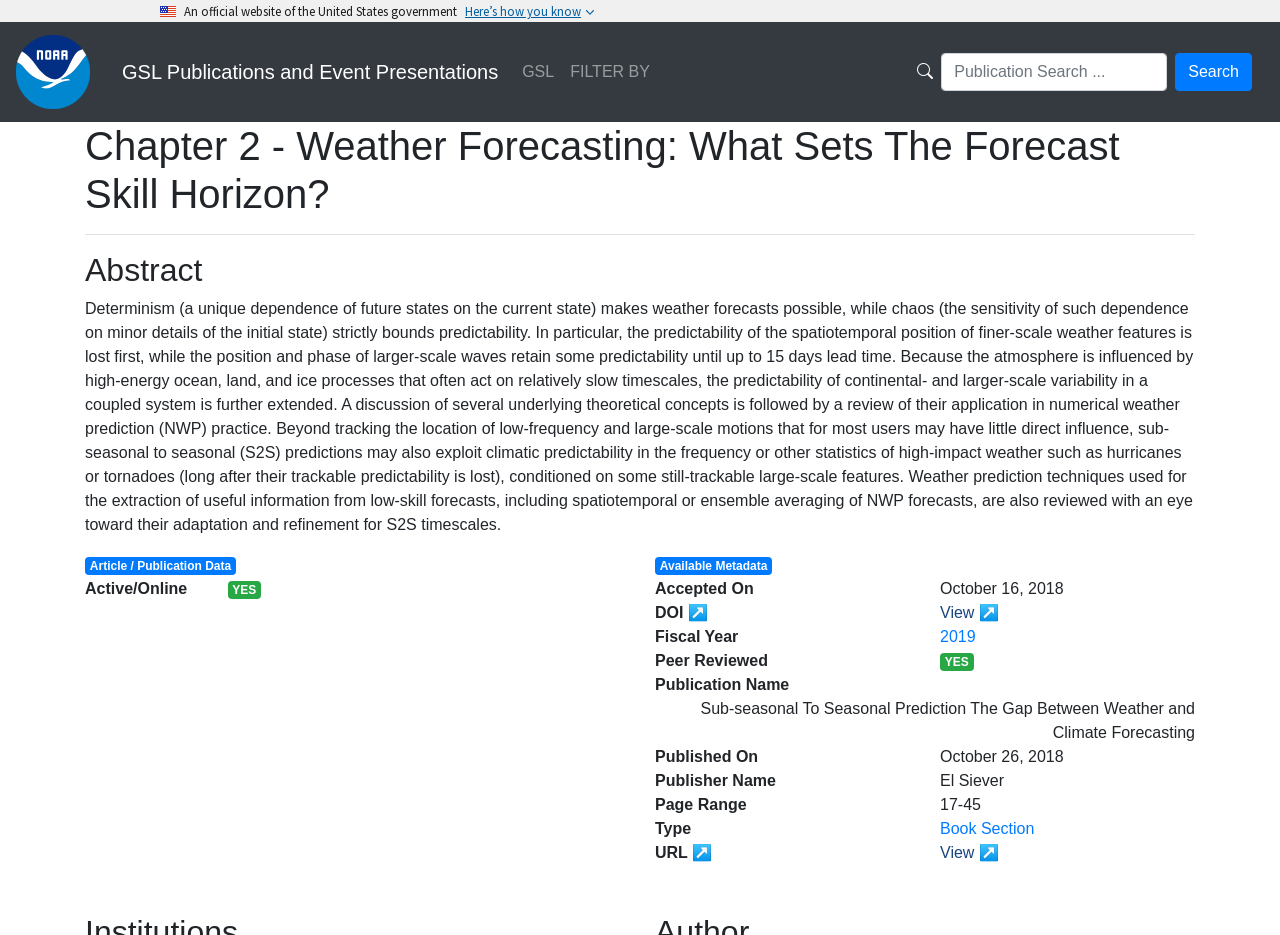Please give a concise answer to this question using a single word or phrase: 
What is the fiscal year of the publication?

2019